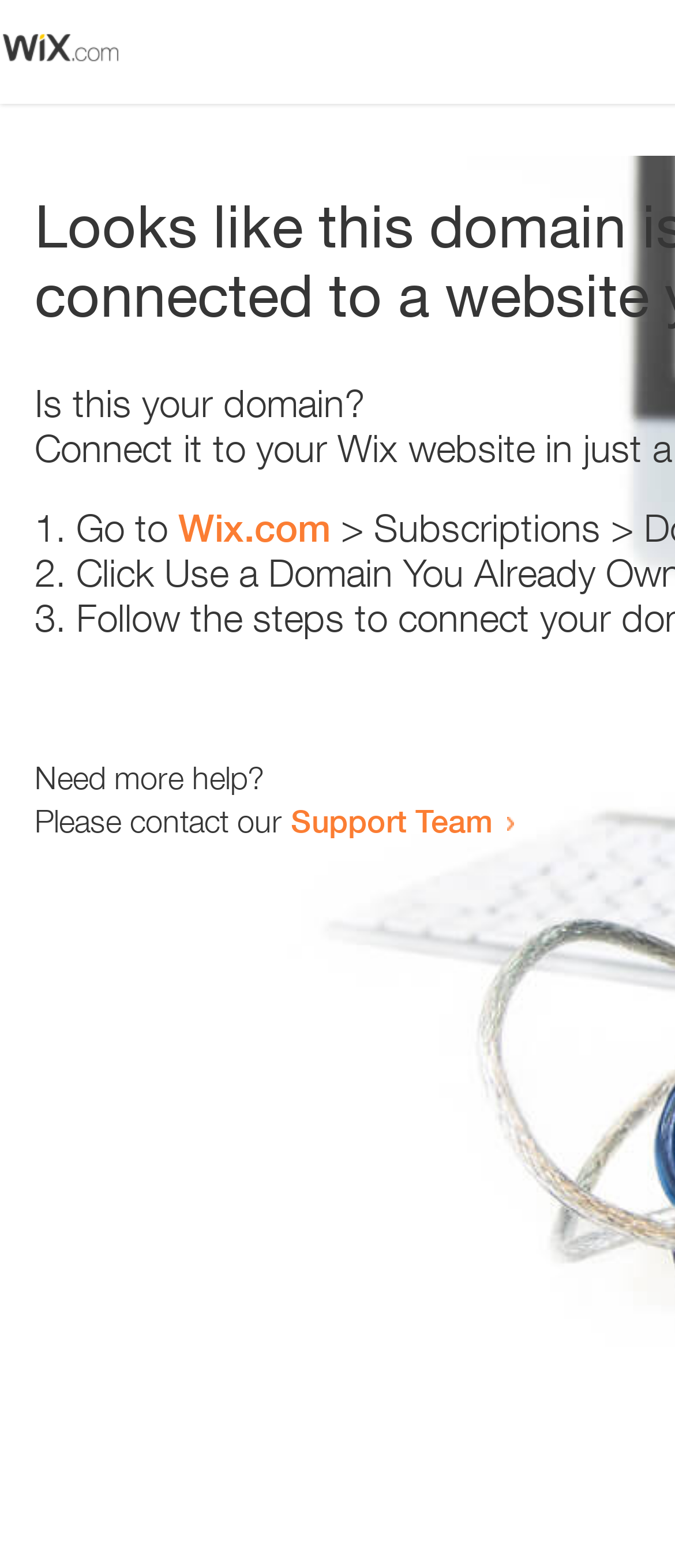Extract the bounding box coordinates for the described element: "Wix.com". The coordinates should be represented as four float numbers between 0 and 1: [left, top, right, bottom].

[0.264, 0.322, 0.49, 0.351]